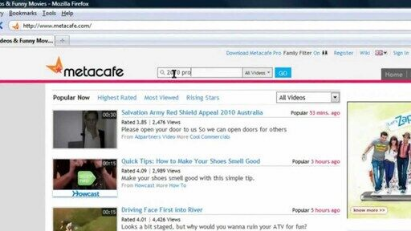What is the purpose of the search bar?
Refer to the screenshot and deliver a thorough answer to the question presented.

The question inquires about the purpose of the search bar. By analyzing the screenshot, I see a search bar located below the header section. Its presence suggests that users can input keywords or phrases to search for videos or topics of interest on the Metacafe platform.